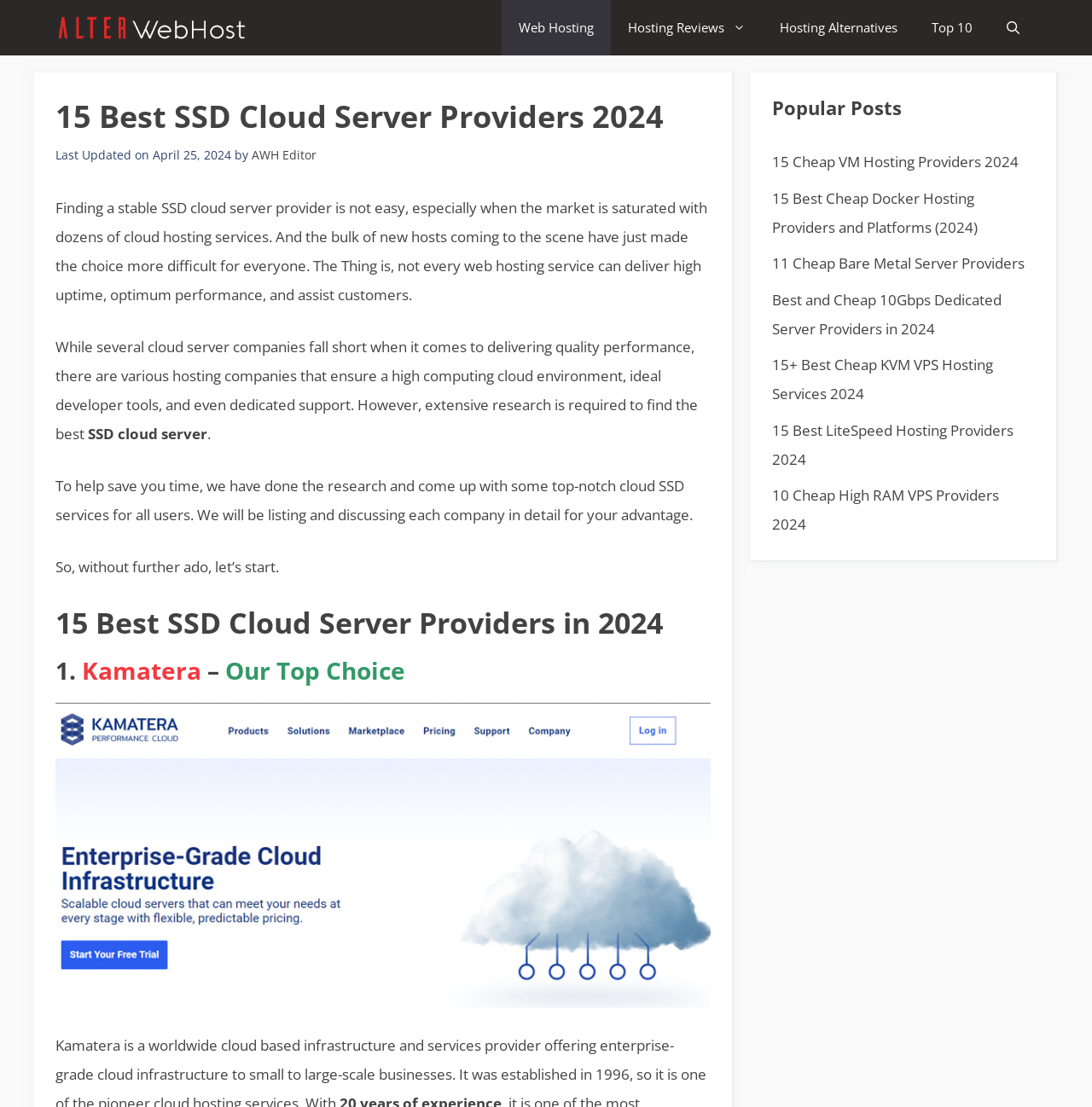Based on the description "title="AlterWebHost"", find the bounding box of the specified UI element.

[0.051, 0.0, 0.227, 0.05]